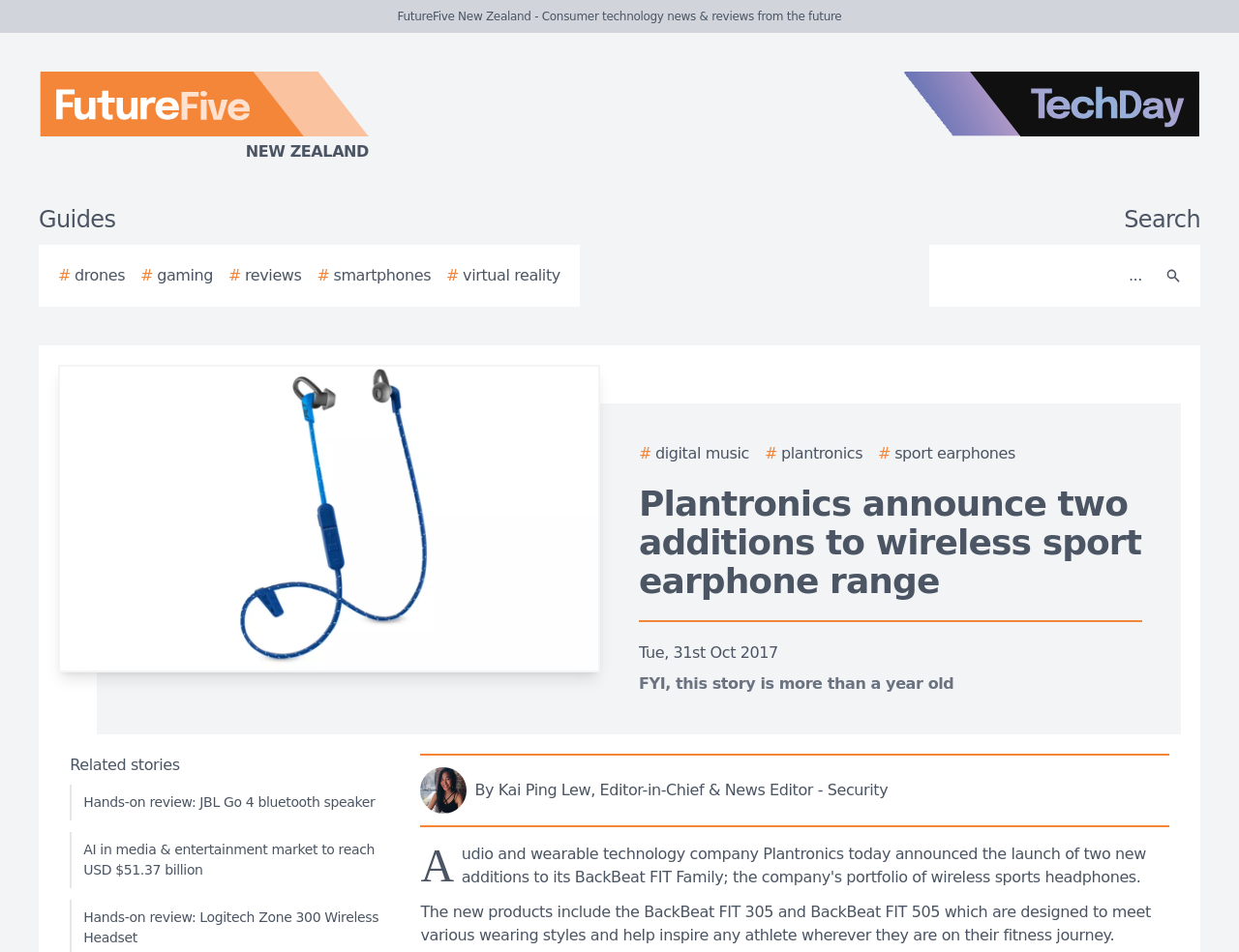Identify the bounding box for the element characterized by the following description: "# Sport earphones".

[0.709, 0.464, 0.82, 0.489]